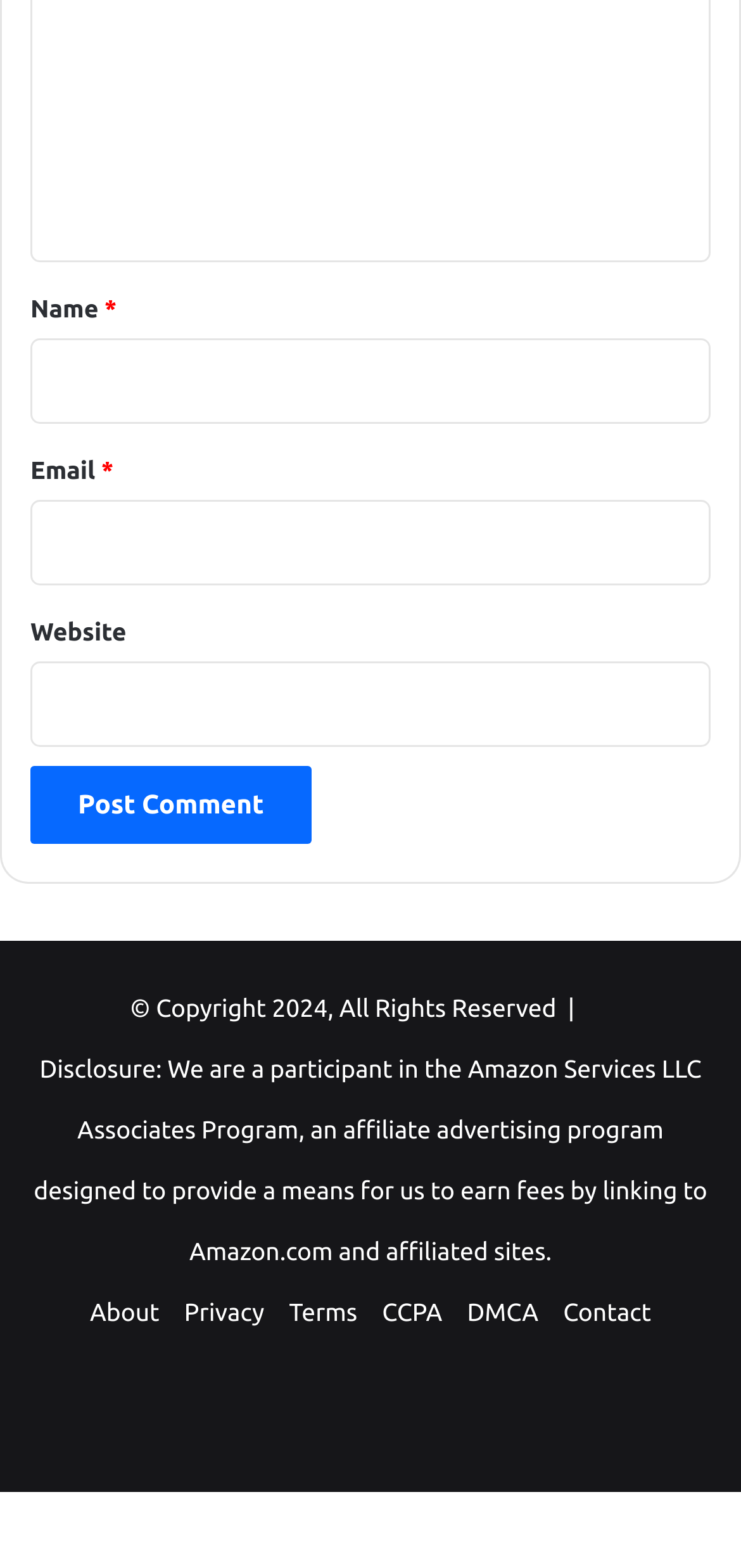Could you specify the bounding box coordinates for the clickable section to complete the following instruction: "Enter your name"?

[0.041, 0.215, 0.959, 0.27]